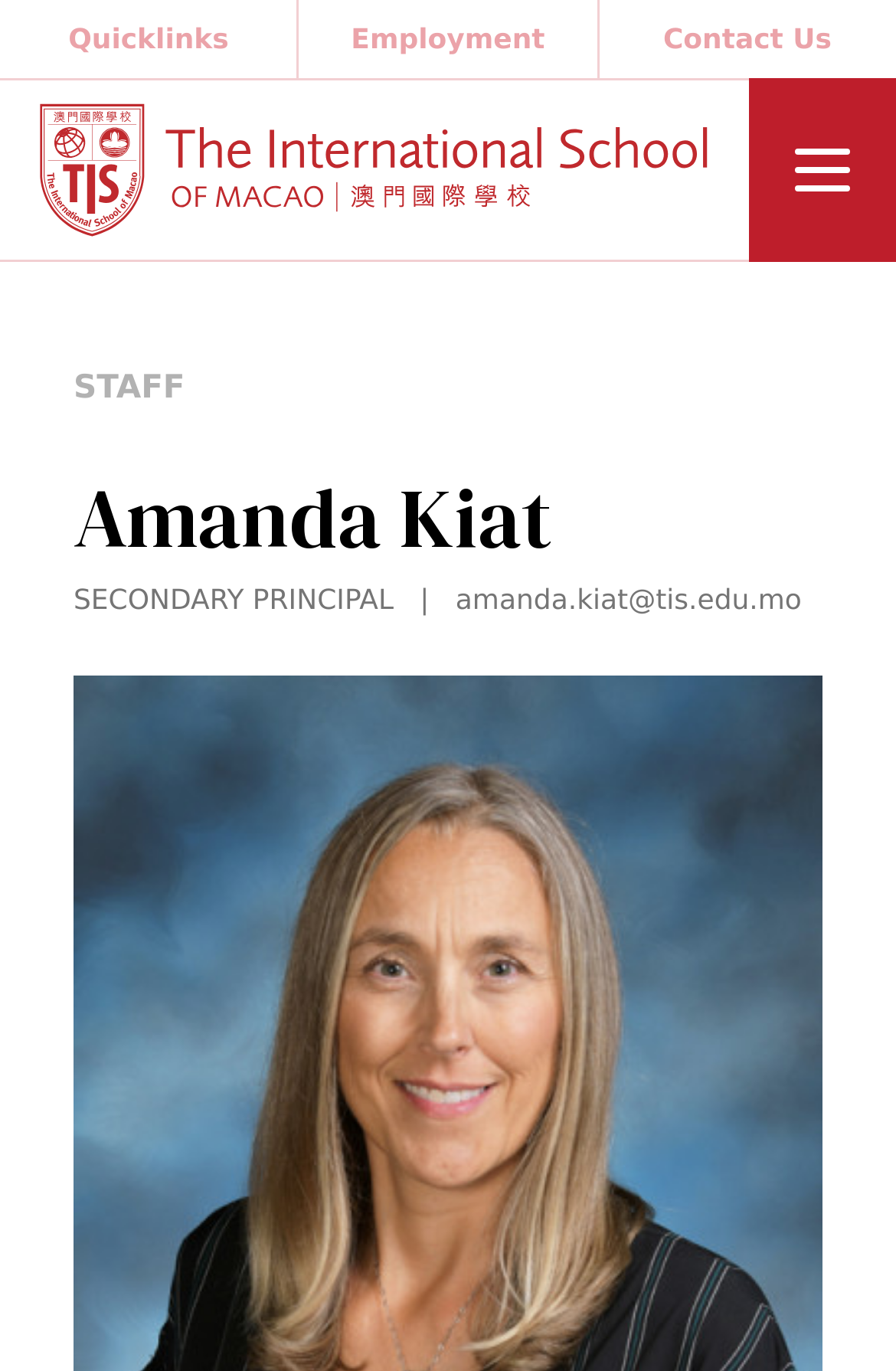What is the purpose of the button with an image?
Look at the image and respond with a one-word or short phrase answer.

Menu